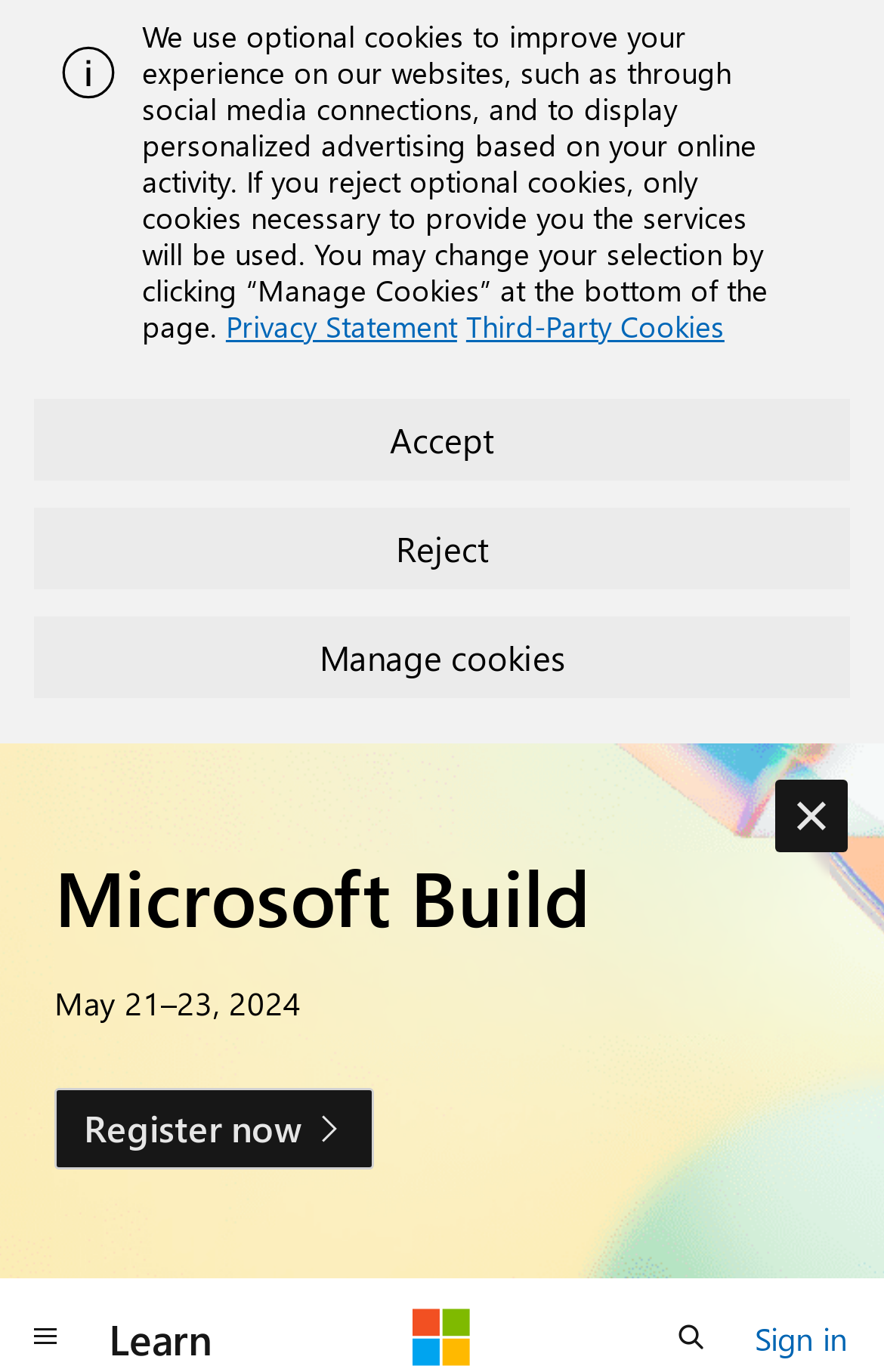What is the purpose of the 'Manage cookies' button?
Carefully analyze the image and provide a detailed answer to the question.

I inferred the purpose of the 'Manage cookies' button by considering its context and the surrounding elements. The button is located near the text about optional cookies and personalized advertising, suggesting that it allows users to manage their cookie settings.